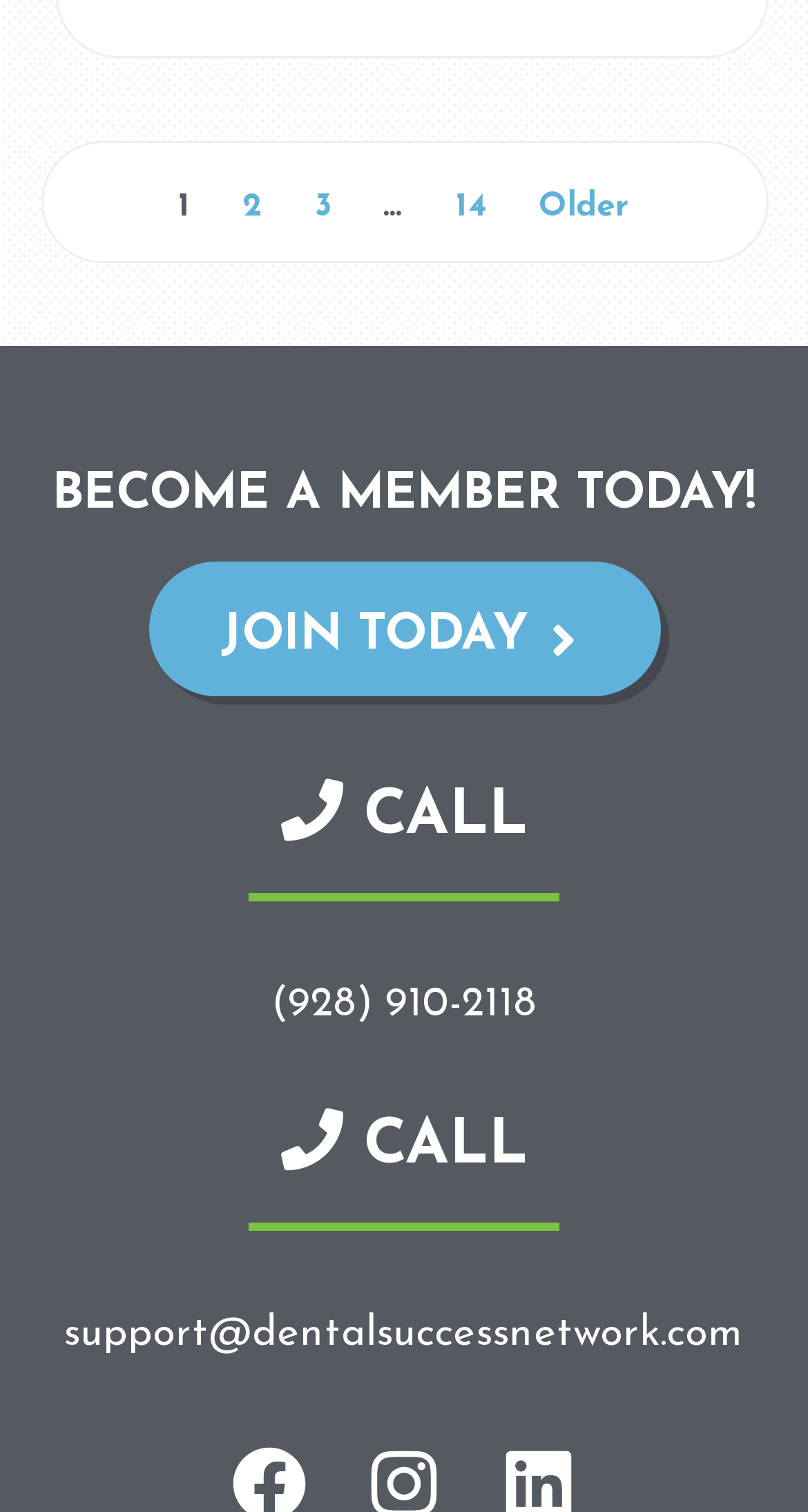What is the call-to-action text?
Offer a detailed and exhaustive answer to the question.

I found a prominent link element with the text 'JOIN TODAY' which is likely a call-to-action button, encouraging users to become a member.